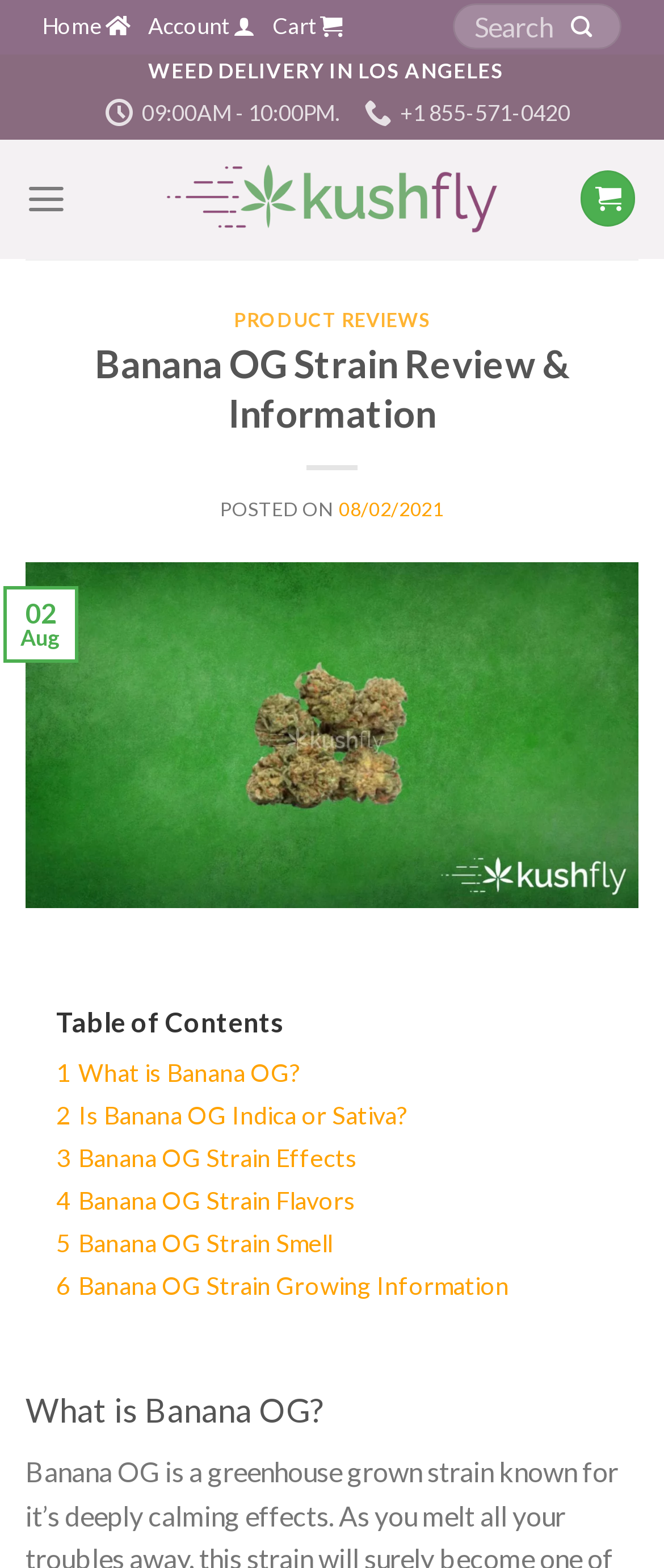Using the image as a reference, answer the following question in as much detail as possible:
What is the operating hour for weed delivery in Los Angeles?

The webpage provides information about weed delivery in Los Angeles, and the text '09:00AM - 10:00PM.' suggests that this is the operating hour for weed delivery services.